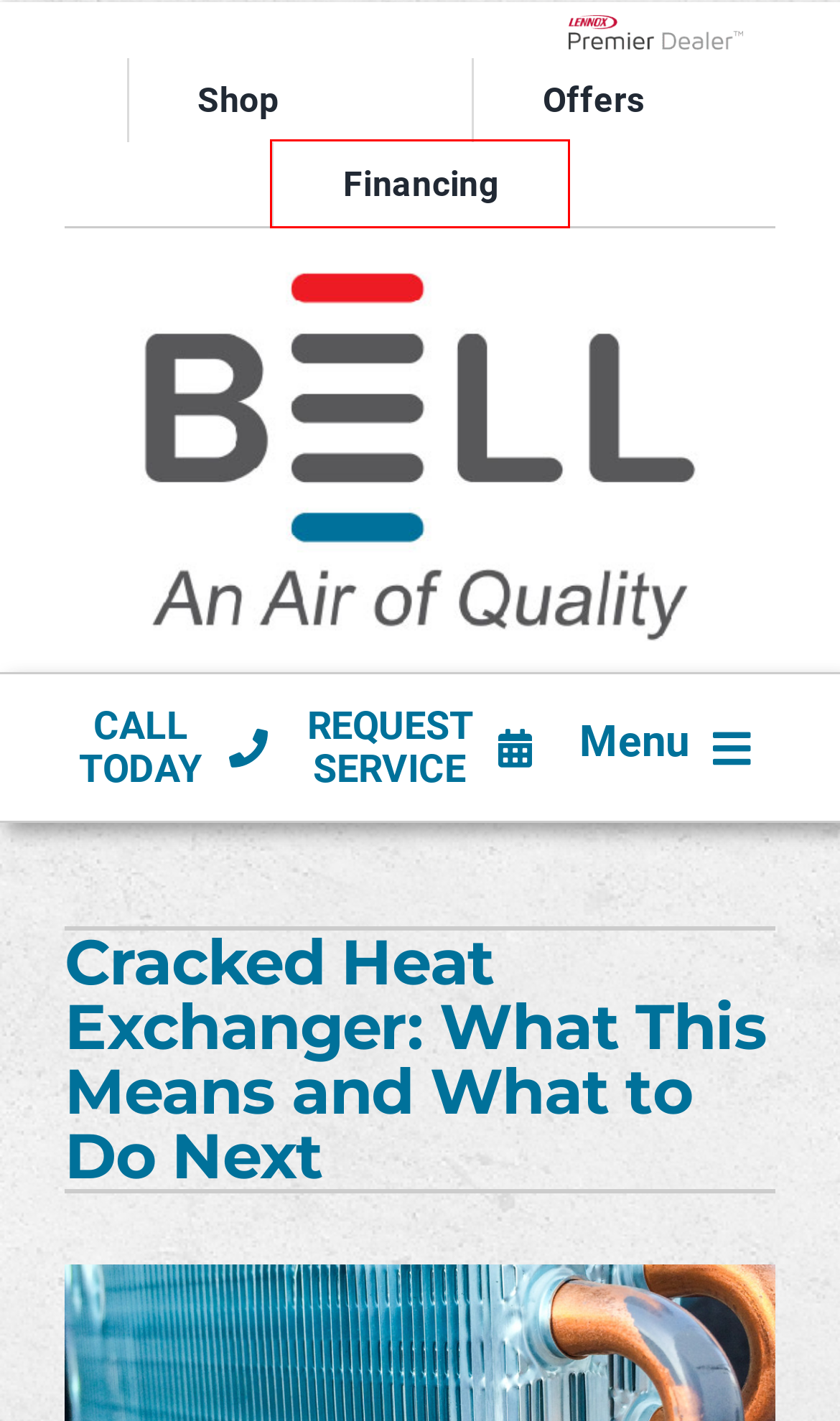You are looking at a screenshot of a webpage with a red bounding box around an element. Determine the best matching webpage description for the new webpage resulting from clicking the element in the red bounding box. Here are the descriptions:
A. HVAC Service & Repair in McKinney and Frisco, Texas - Bell Mechanical
B. AC Repair & Service in Prosper, TX | Bell Mechanical
C. Shop - Bell Mechanical
D. HVAC Financing in McKinney and Frisco, Texas - Bell Mechanical
E. McKinney and Frisco, TX Contact Us | Bell Mechanical Services
F. Offers - Bell Mechanical
G. AC Repair & Service in Grand Prairie, TX | Bell Mechanical
H. AC Repair & Service in Alexandria, LA | Bell Mechanical

D